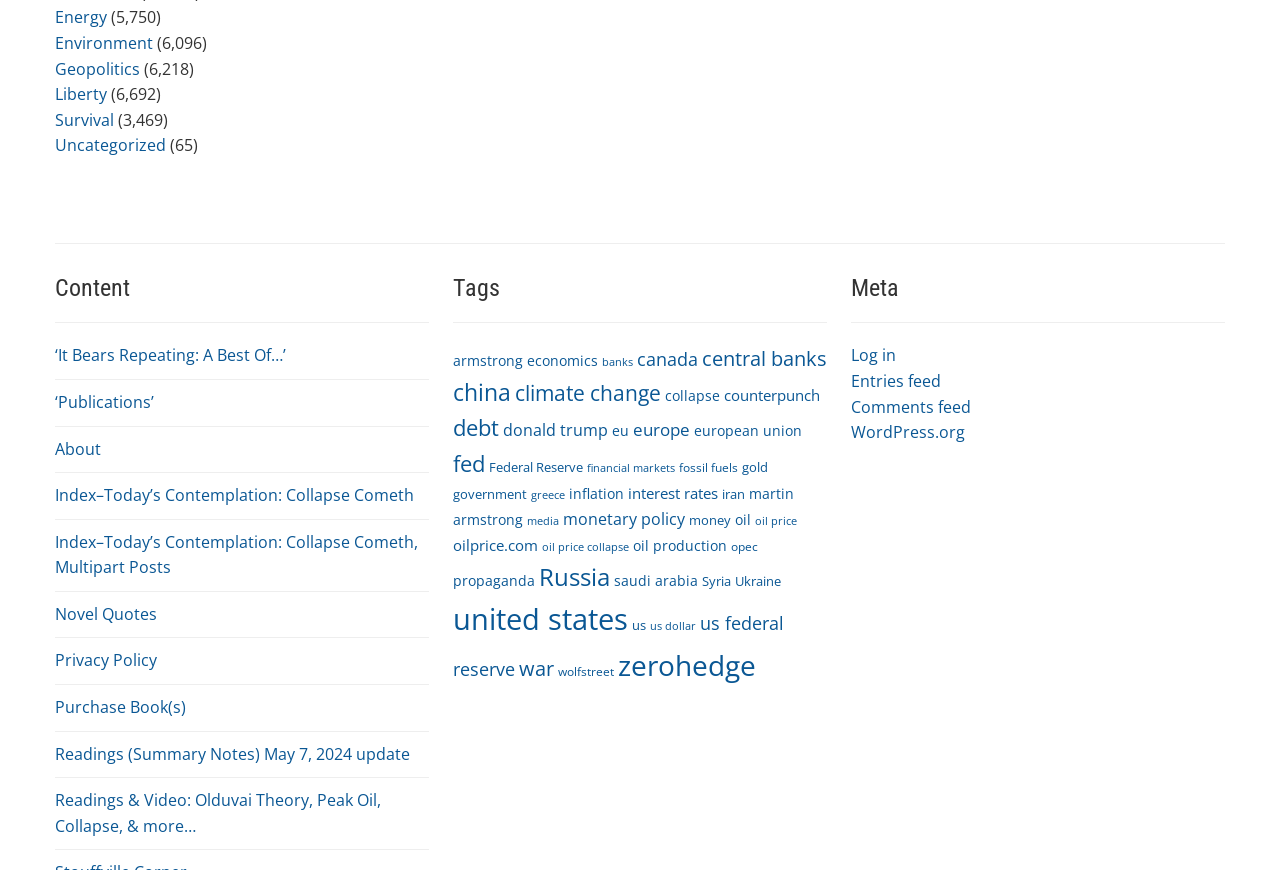Respond concisely with one word or phrase to the following query:
What is the second link under the root element?

Environment